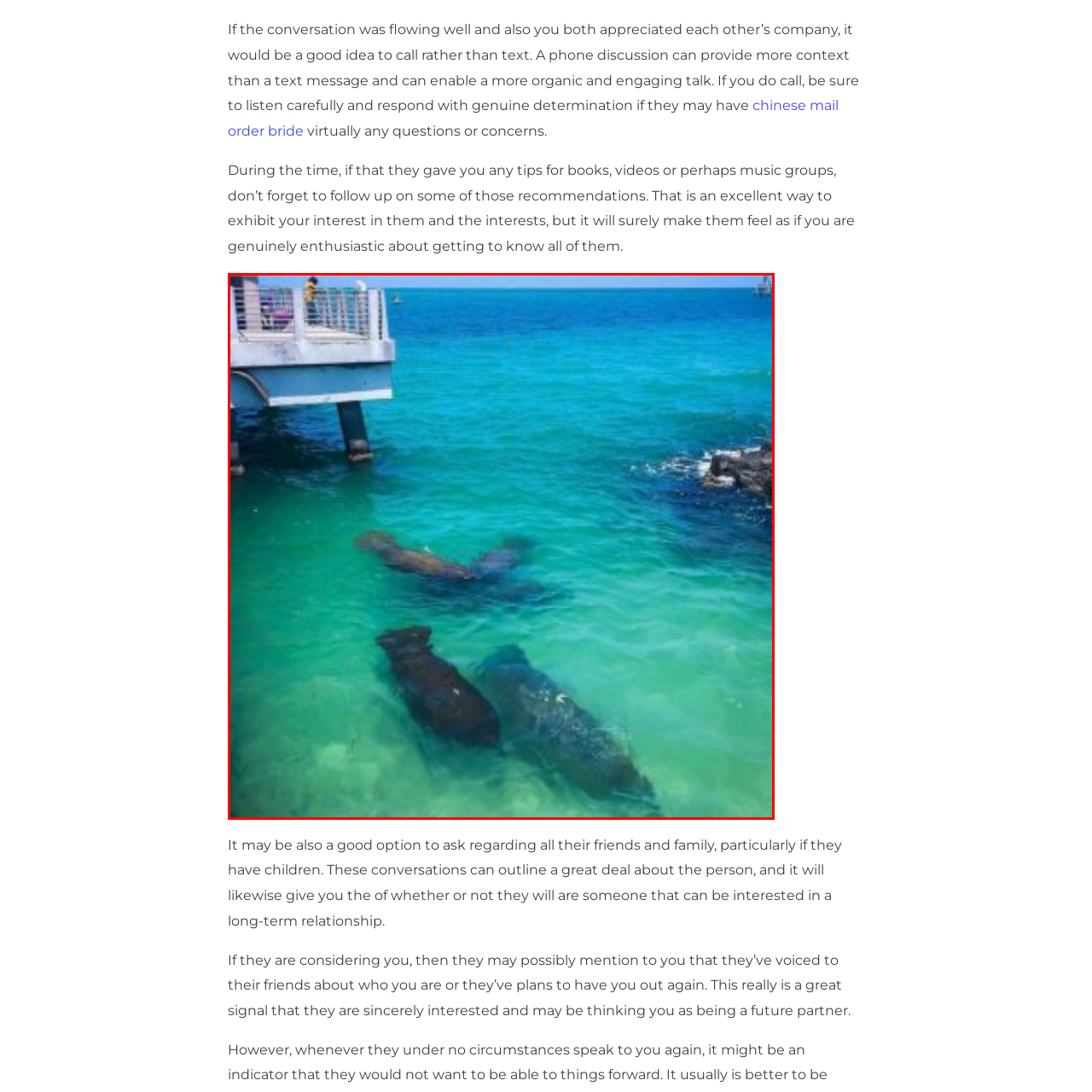Thoroughly describe the scene captured inside the red-bordered image.

In this vibrant coastal scene, three manatees gracefully swim just beneath the surface of the clear turquoise water. The serene aquatic environment is complemented by a pier overhead, where a person can be seen enjoying the view. Sunlight filters through the water, highlighting the smooth contours of the manatees' bodies as they navigate their surroundings. The backdrop features gentle waves and distant landmasses, evoking a sense of tranquility and connection with nature. This picturesque moment captures the beauty of marine life in their natural habitat, inviting viewers to appreciate the serene underwater world.